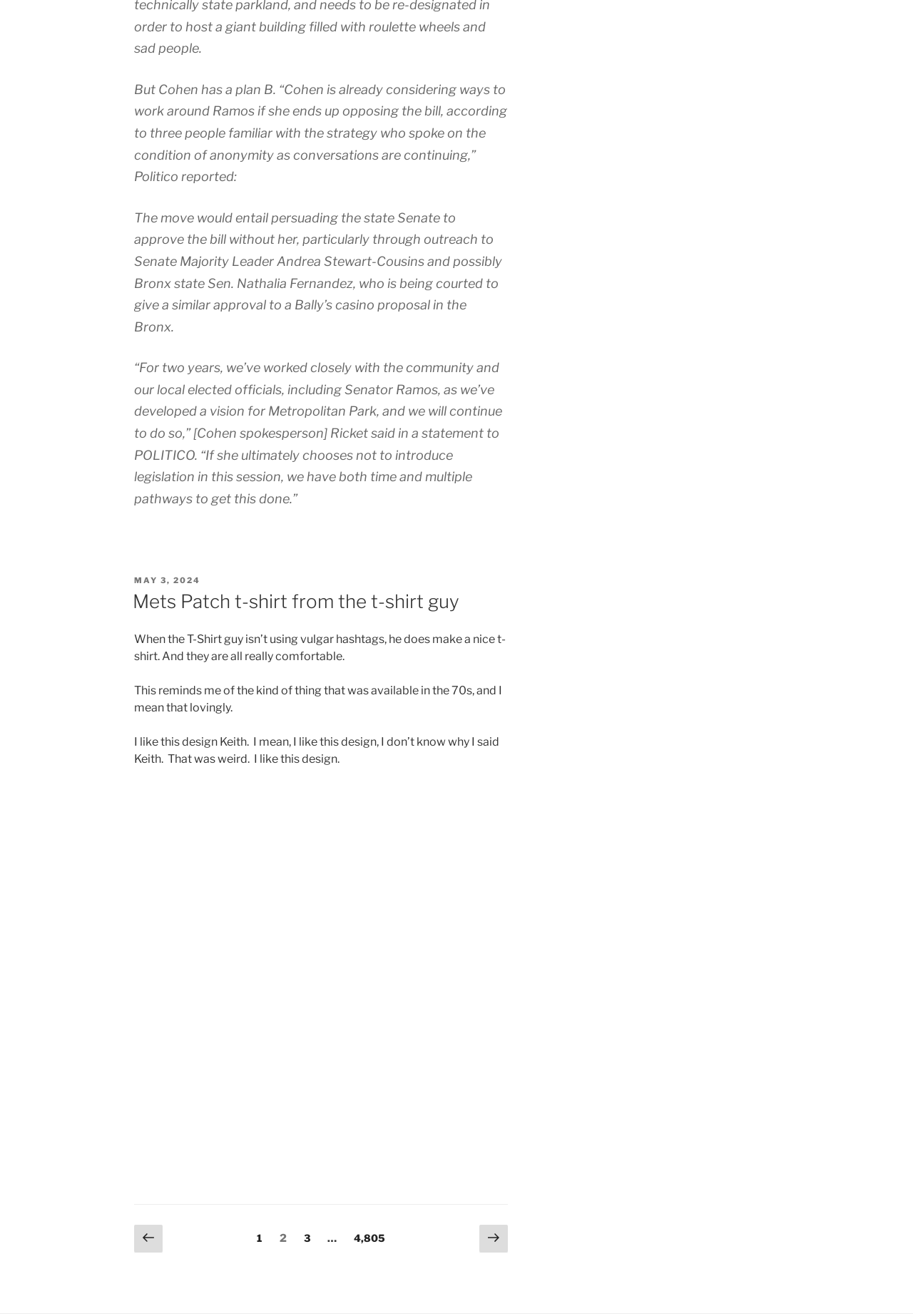Please answer the following question using a single word or phrase: What is the date of the posted article?

MAY 3, 2024